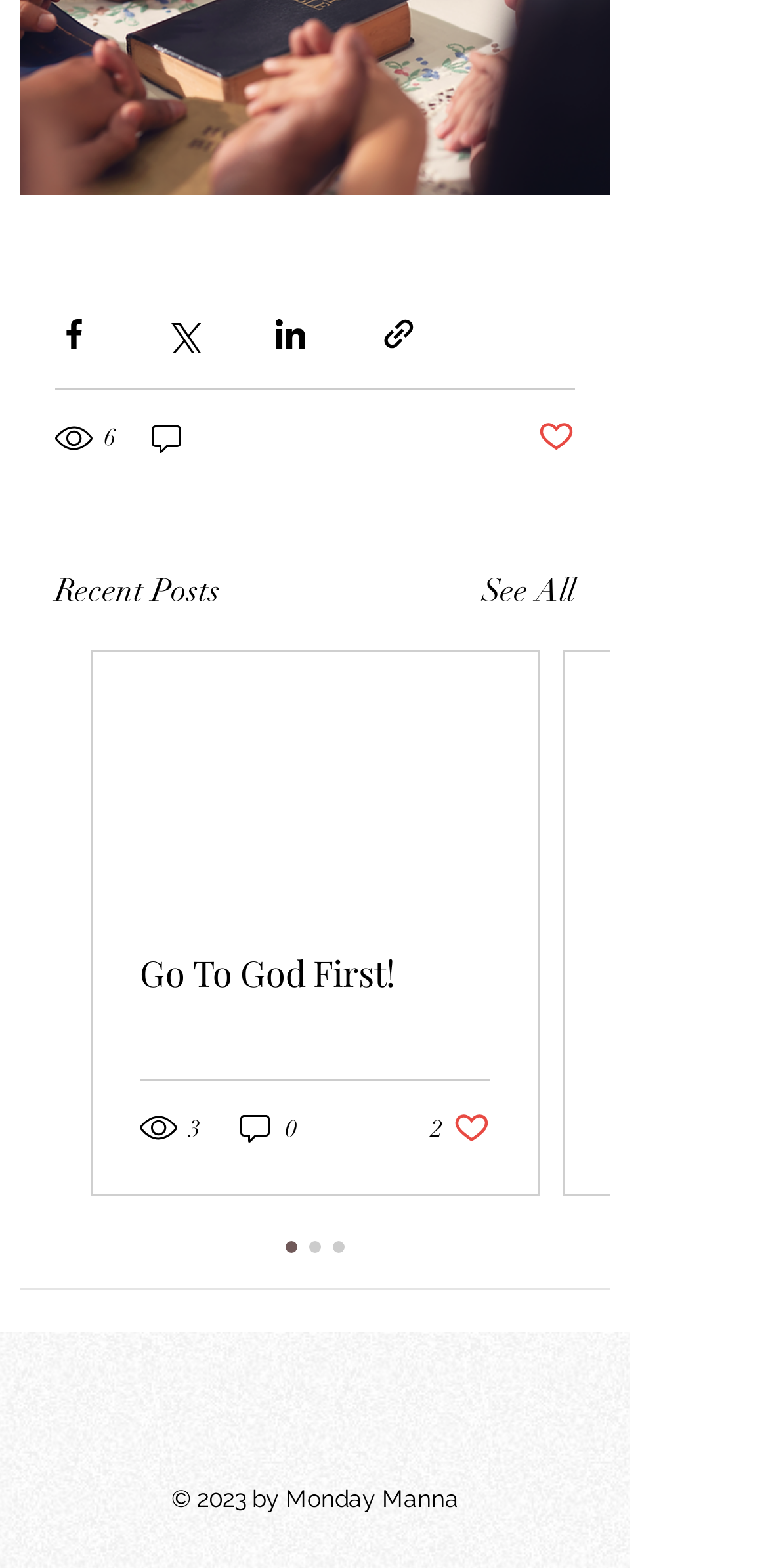Show the bounding box coordinates for the HTML element described as: "aria-label="Share via LinkedIn"".

[0.354, 0.201, 0.403, 0.224]